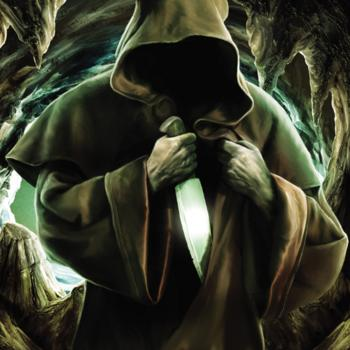Please answer the following question using a single word or phrase: 
What is the atmosphere of the image?

Eerie